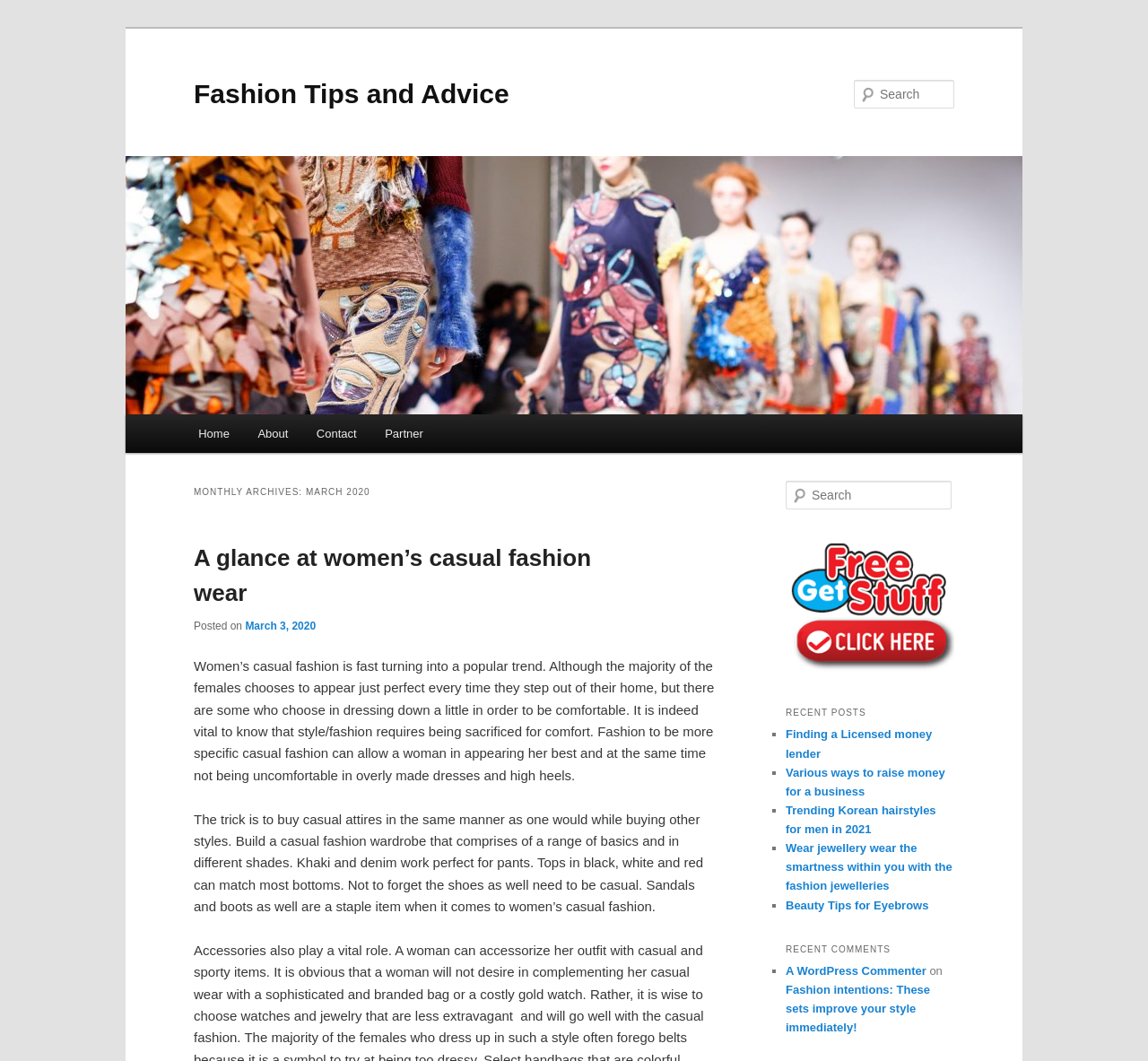Identify the primary heading of the webpage and provide its text.

Fashion Tips and Advice